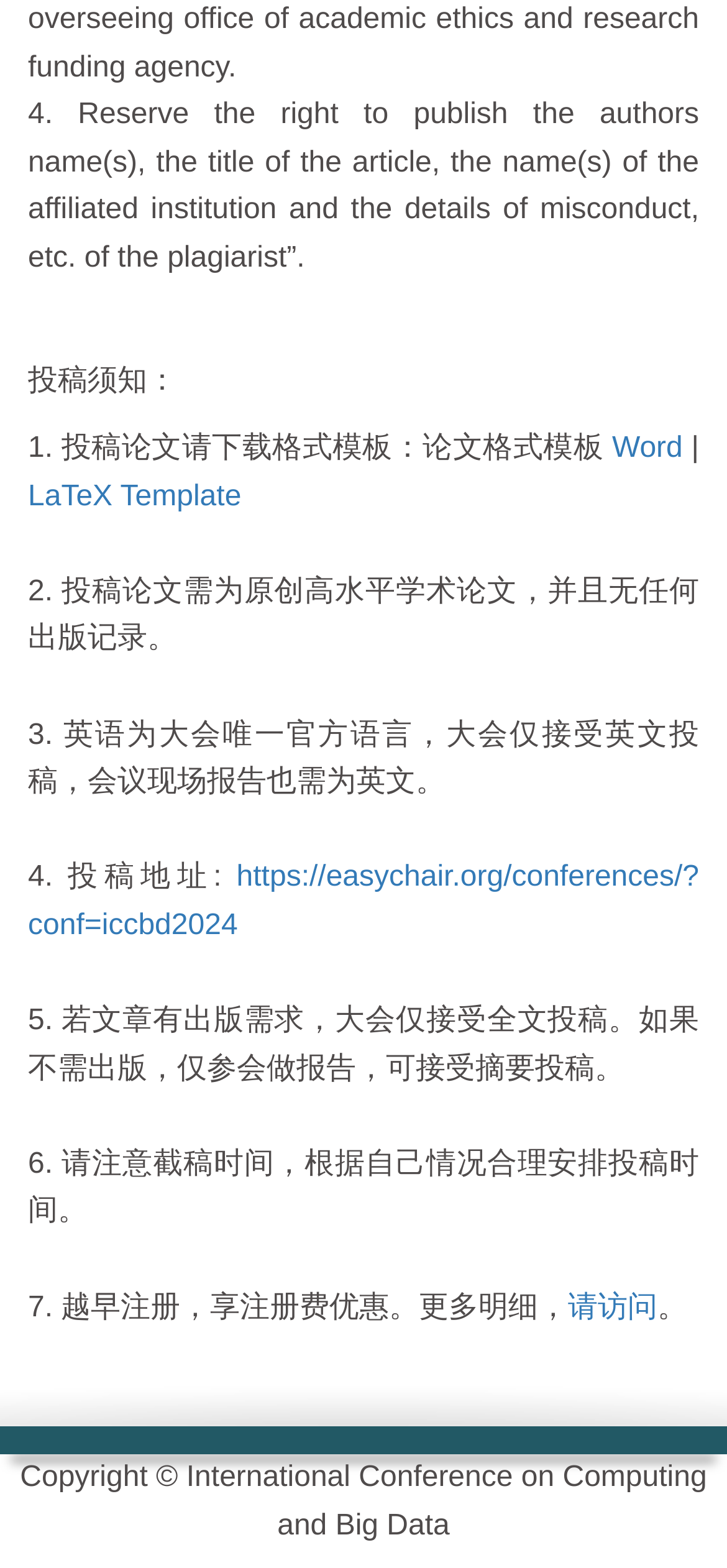How many points are there in the submission guidelines?
Answer briefly with a single word or phrase based on the image.

7